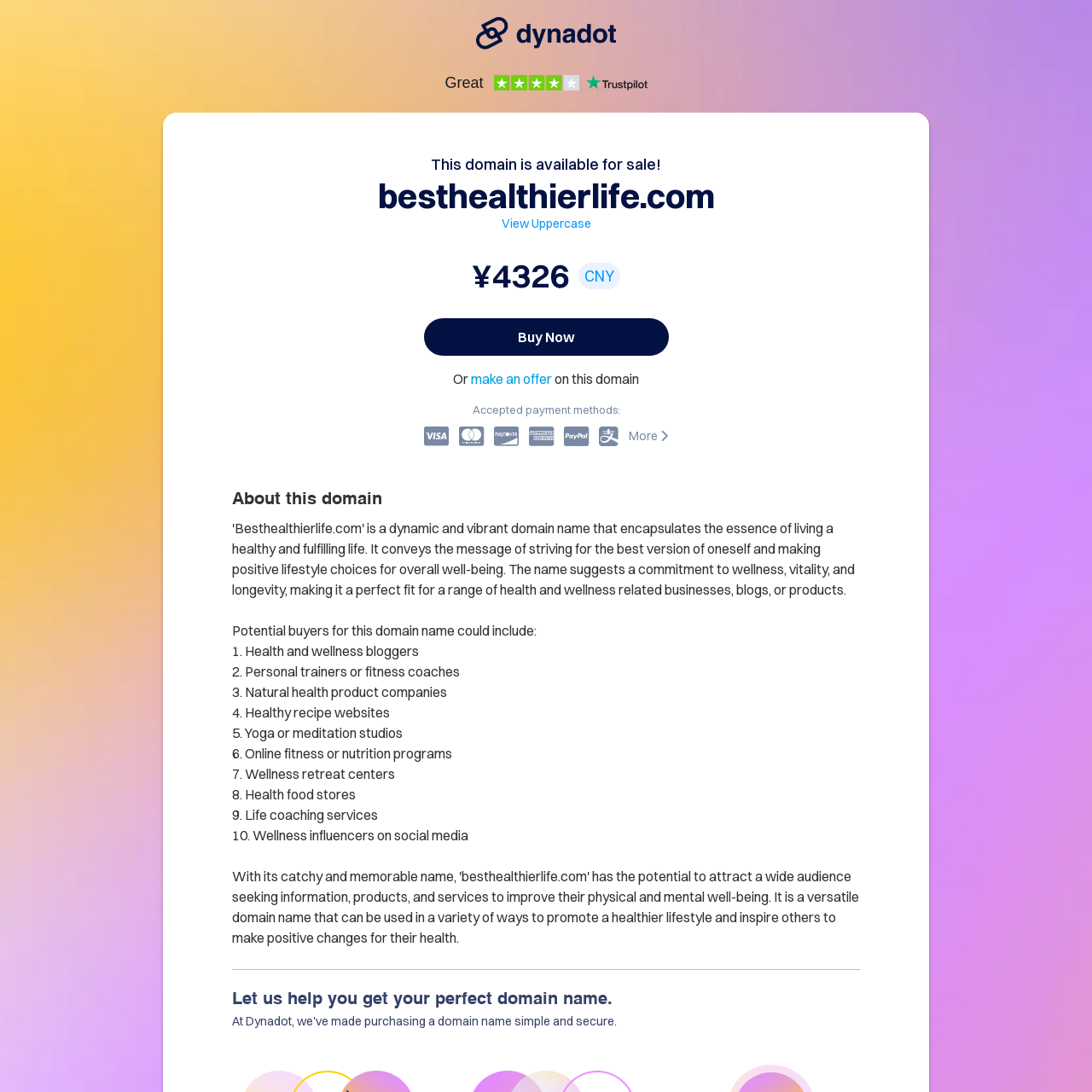What is the price of the domain?
Answer the question with as much detail as you can, using the image as a reference.

The price of the domain is mentioned on the webpage as ¥4326, which is displayed next to the 'Buy Now' button.